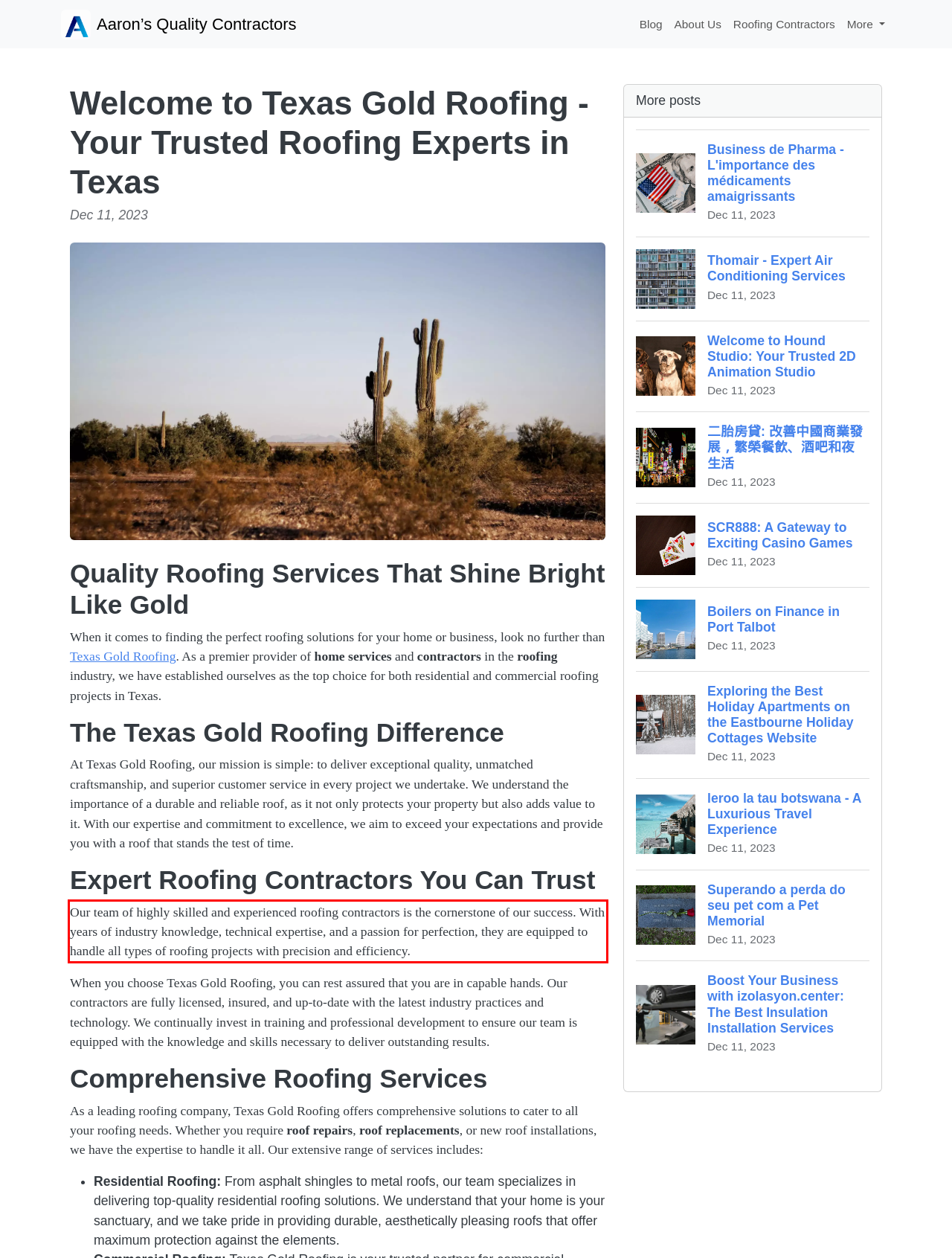Observe the screenshot of the webpage that includes a red rectangle bounding box. Conduct OCR on the content inside this red bounding box and generate the text.

Our team of highly skilled and experienced roofing contractors is the cornerstone of our success. With years of industry knowledge, technical expertise, and a passion for perfection, they are equipped to handle all types of roofing projects with precision and efficiency.